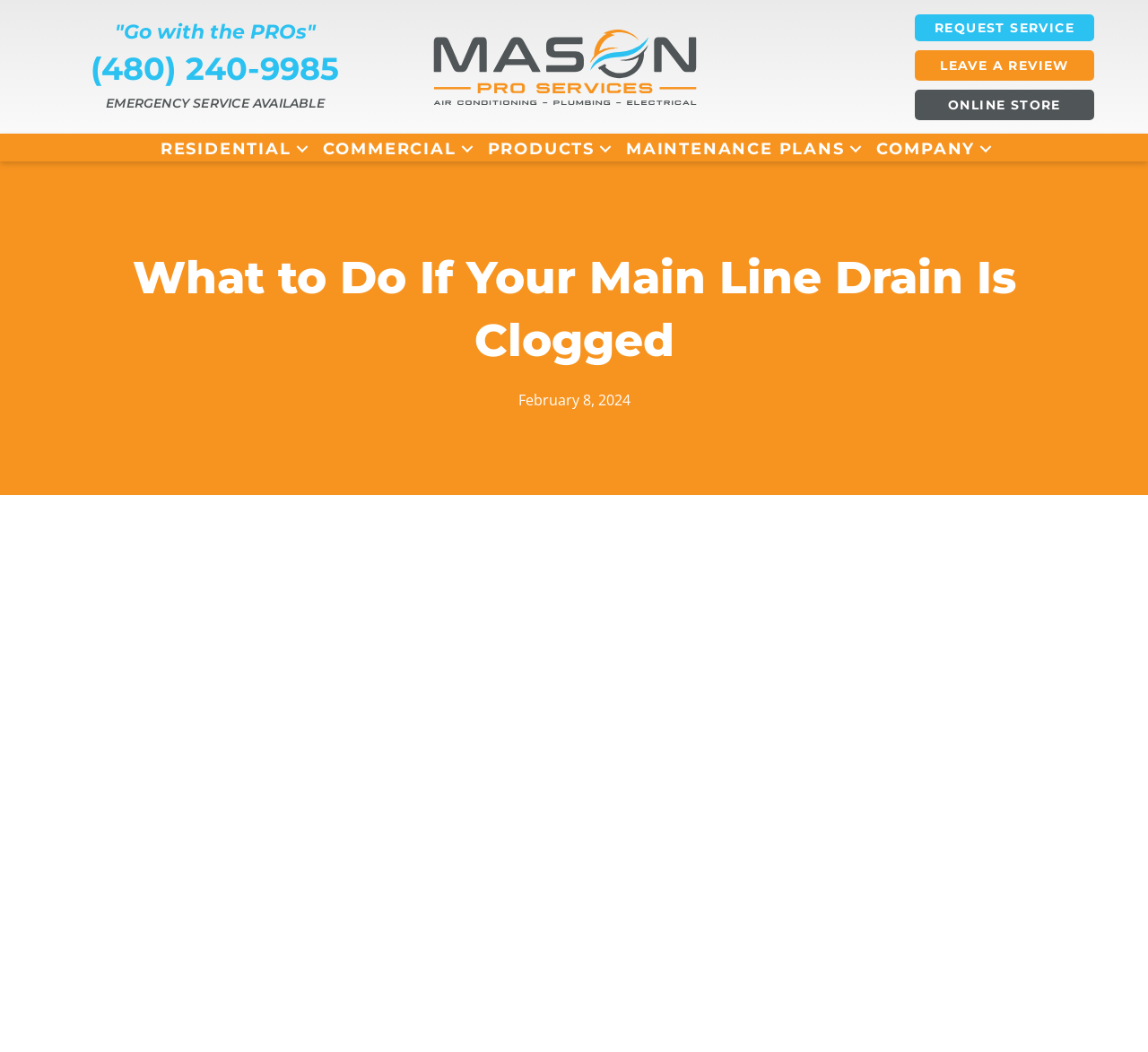Highlight the bounding box coordinates of the element you need to click to perform the following instruction: "visit the online store."

[0.797, 0.085, 0.953, 0.114]